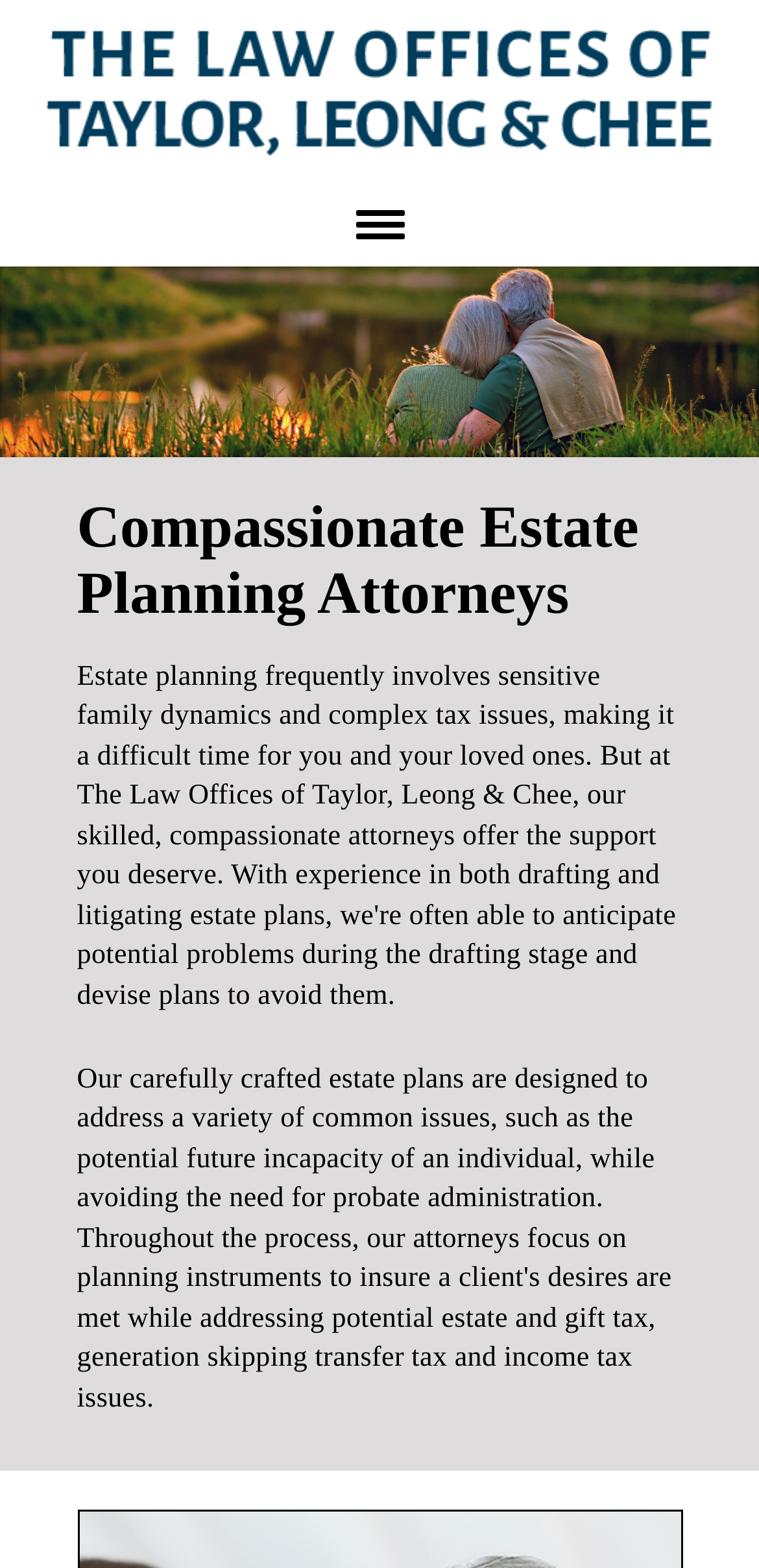Give a one-word or phrase response to the following question: What is the focus of the estate planning attorneys?

Supporting clients with sensitive family dynamics and complex tax issues